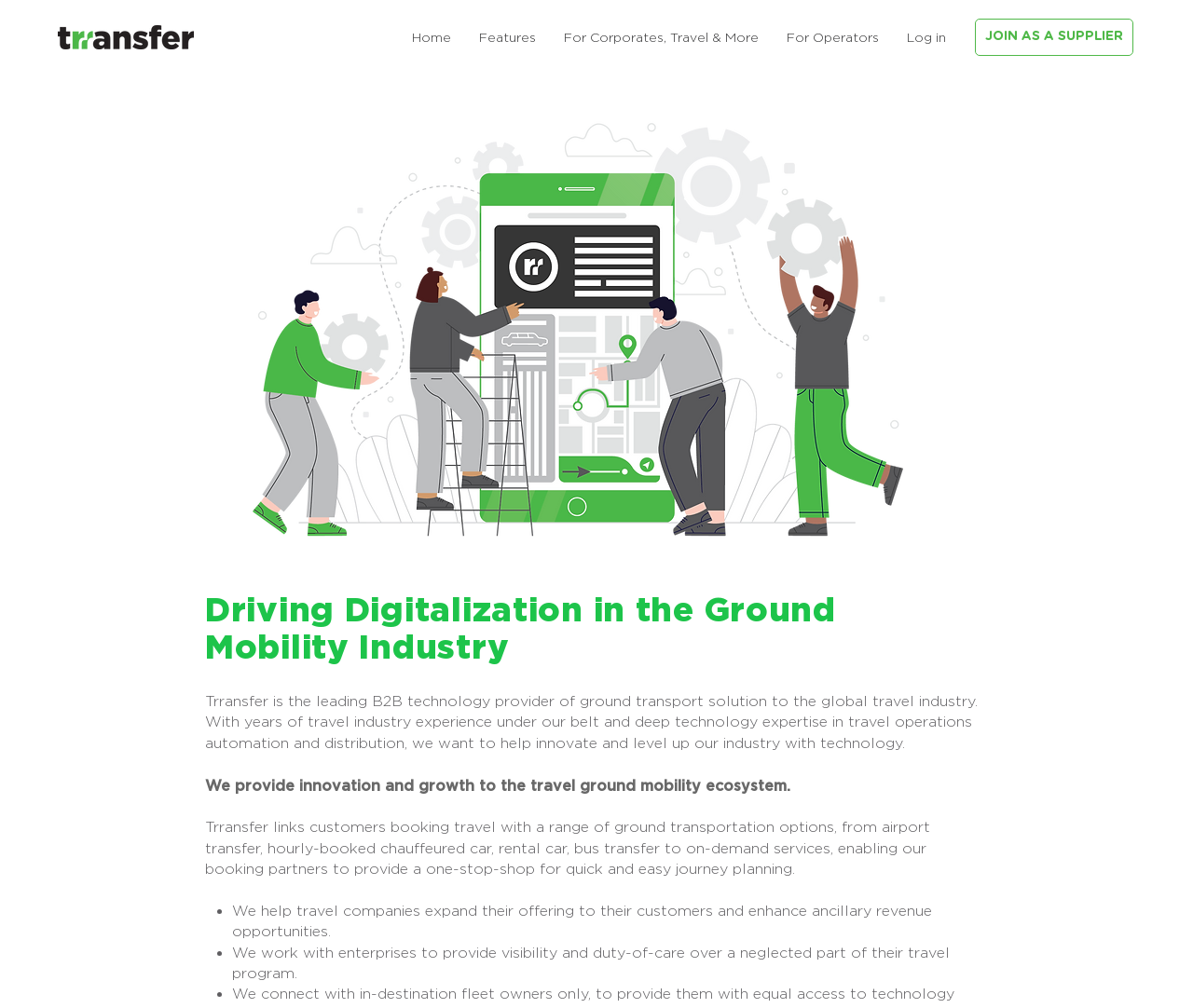Describe all the visual and textual components of the webpage comprehensively.

The webpage is about Trransfer, a company driving digitalization in the travel ground transport industry. At the top left corner, there is a logo, which is a clickable link. Next to the logo, there is a navigation menu with links to "Home", "Features", "For Corporates, Travel & More", "For Operators", and "Log in". 

On the right side of the navigation menu, there is a call-to-action button "JOIN AS A SUPPLIER". Below the navigation menu, there is a large image that spans most of the width of the page. 

The main content of the page is divided into sections. The first section has a heading that reads "Driving Digitalization in the Ground Mobility Industry". Below the heading, there is a paragraph of text that describes Trransfer as a leading B2B technology provider of ground transport solutions to the global travel industry. 

The next section has a brief statement that reads "We provide innovation and growth to the travel ground mobility ecosystem." This is followed by a paragraph of text that explains how Trransfer links customers with various ground transportation options, enabling one-stop-shop journey planning. 

The final section is a list of bullet points, each describing how Trransfer helps travel companies and enterprises. The list markers are represented by bullet points.